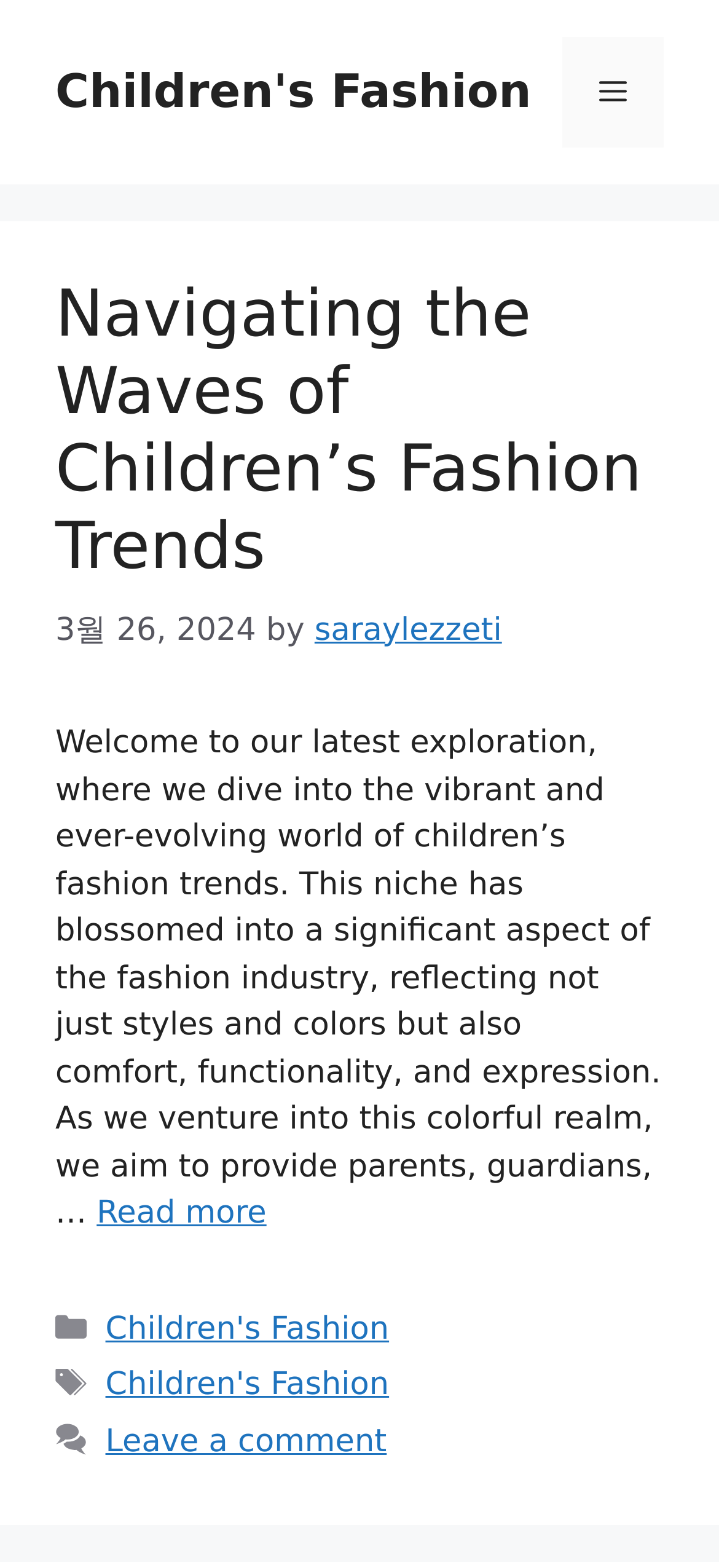Can you specify the bounding box coordinates of the area that needs to be clicked to fulfill the following instruction: "View the categories"?

[0.144, 0.831, 0.379, 0.854]